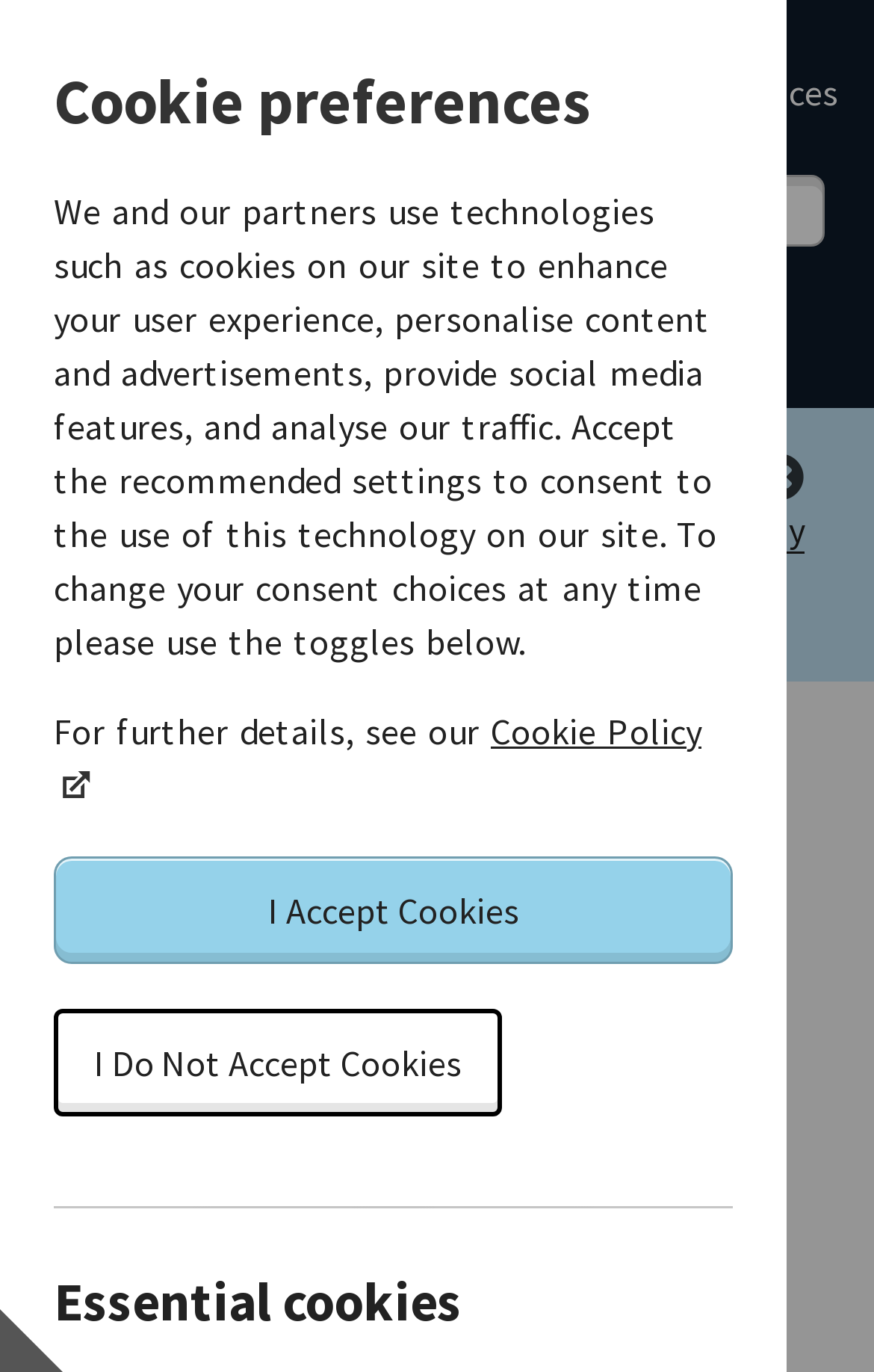Please identify the bounding box coordinates of the clickable element to fulfill the following instruction: "Contact us through email". The coordinates should be four float numbers between 0 and 1, i.e., [left, top, right, bottom].

None